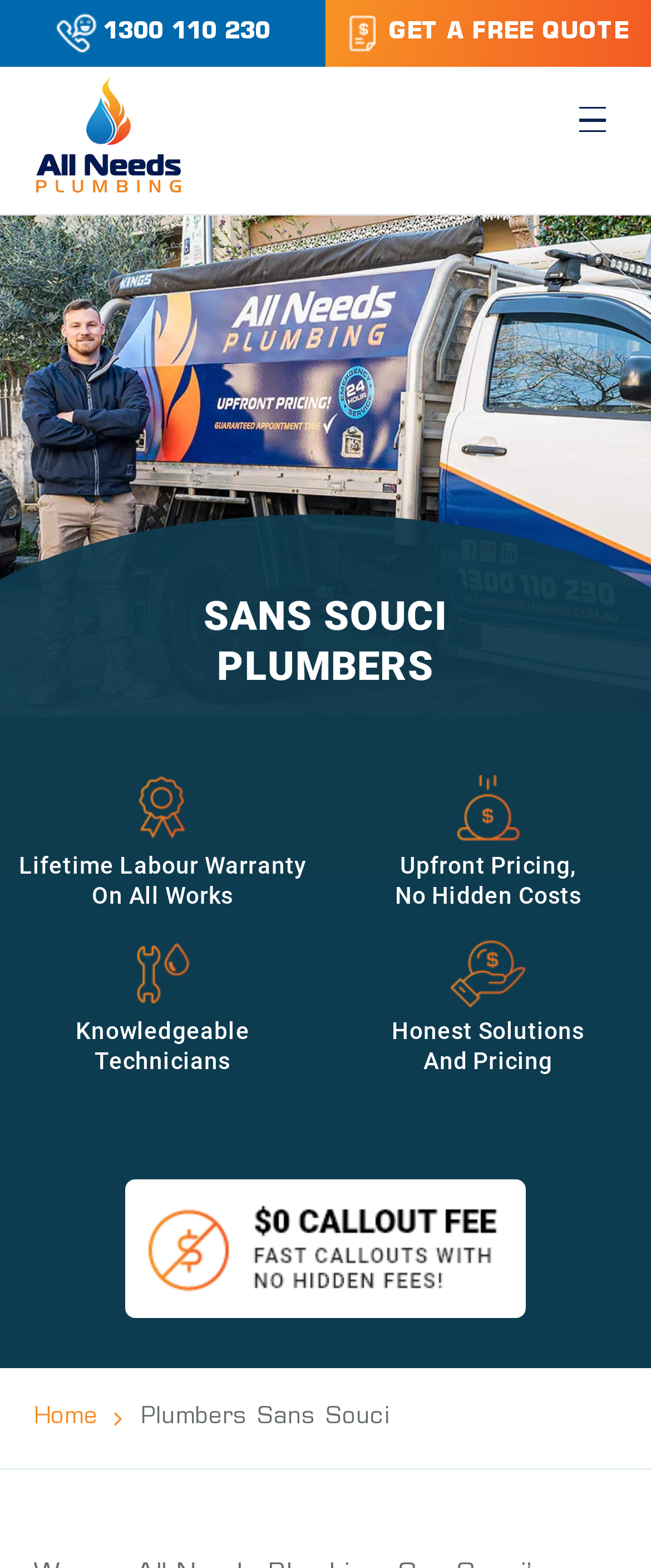What is the callout fee for plumbing services?
Your answer should be a single word or phrase derived from the screenshot.

Not specified